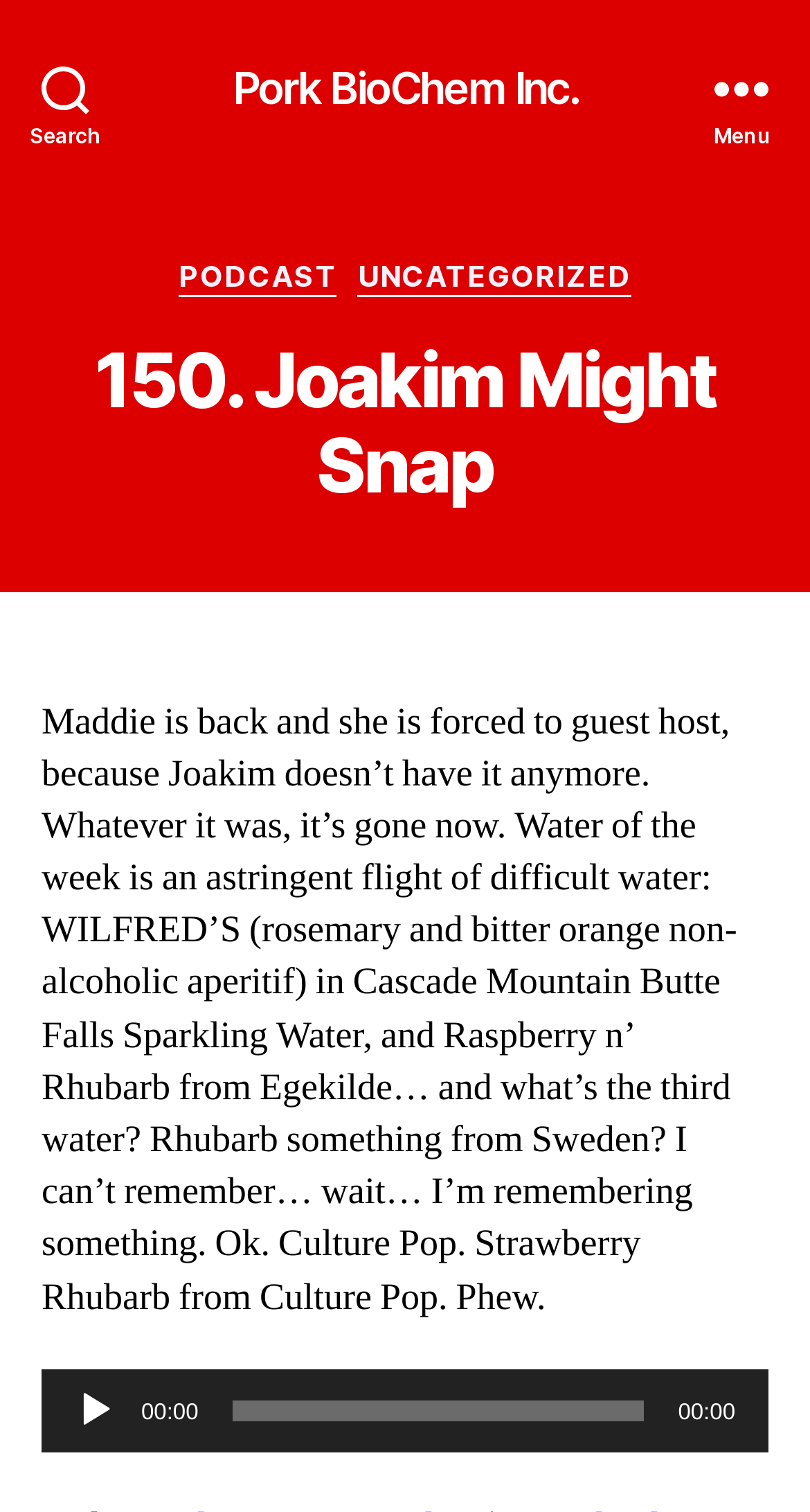Please specify the bounding box coordinates in the format (top-left x, top-left y, bottom-right x, bottom-right y), with values ranging from 0 to 1. Identify the bounding box for the UI component described as follows: 00:00 00:00

[0.051, 0.906, 0.949, 0.961]